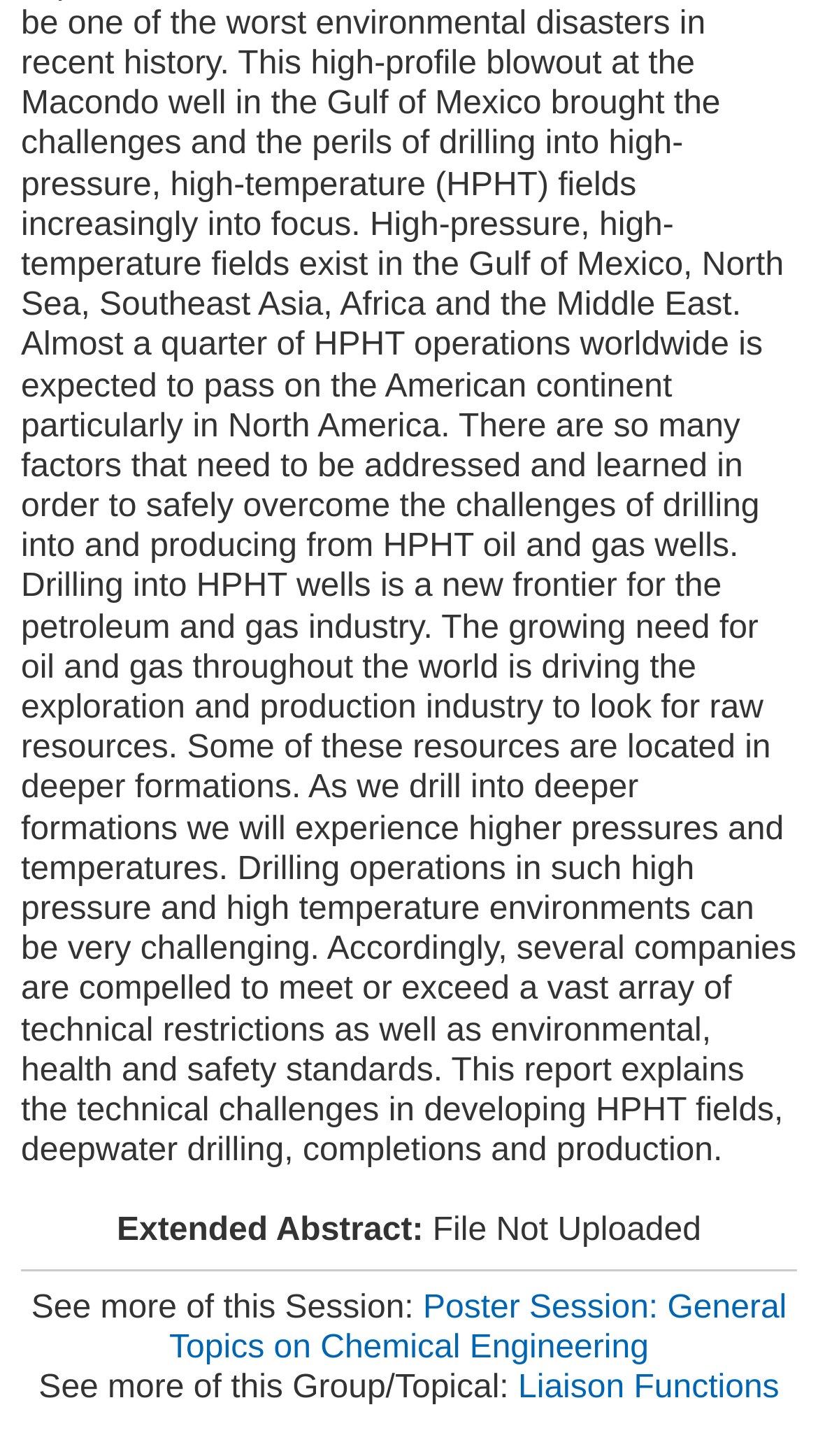Bounding box coordinates should be in the format (top-left x, top-left y, bottom-right x, bottom-right y) and all values should be floating point numbers between 0 and 1. Determine the bounding box coordinate for the UI element described as: Liaison Functions

[0.633, 0.94, 0.953, 0.964]